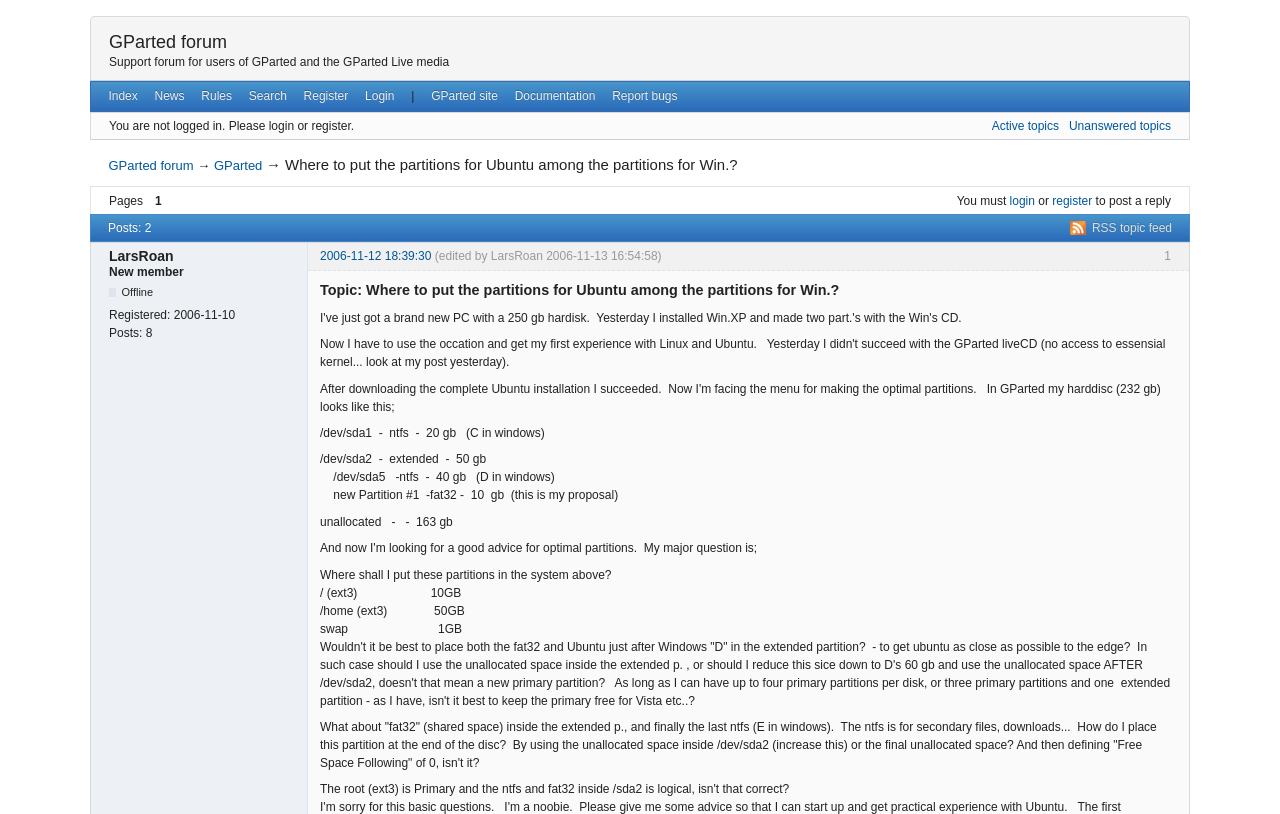Pinpoint the bounding box coordinates for the area that should be clicked to perform the following instruction: "Click on the 'Active topics' link".

[0.775, 0.146, 0.827, 0.163]